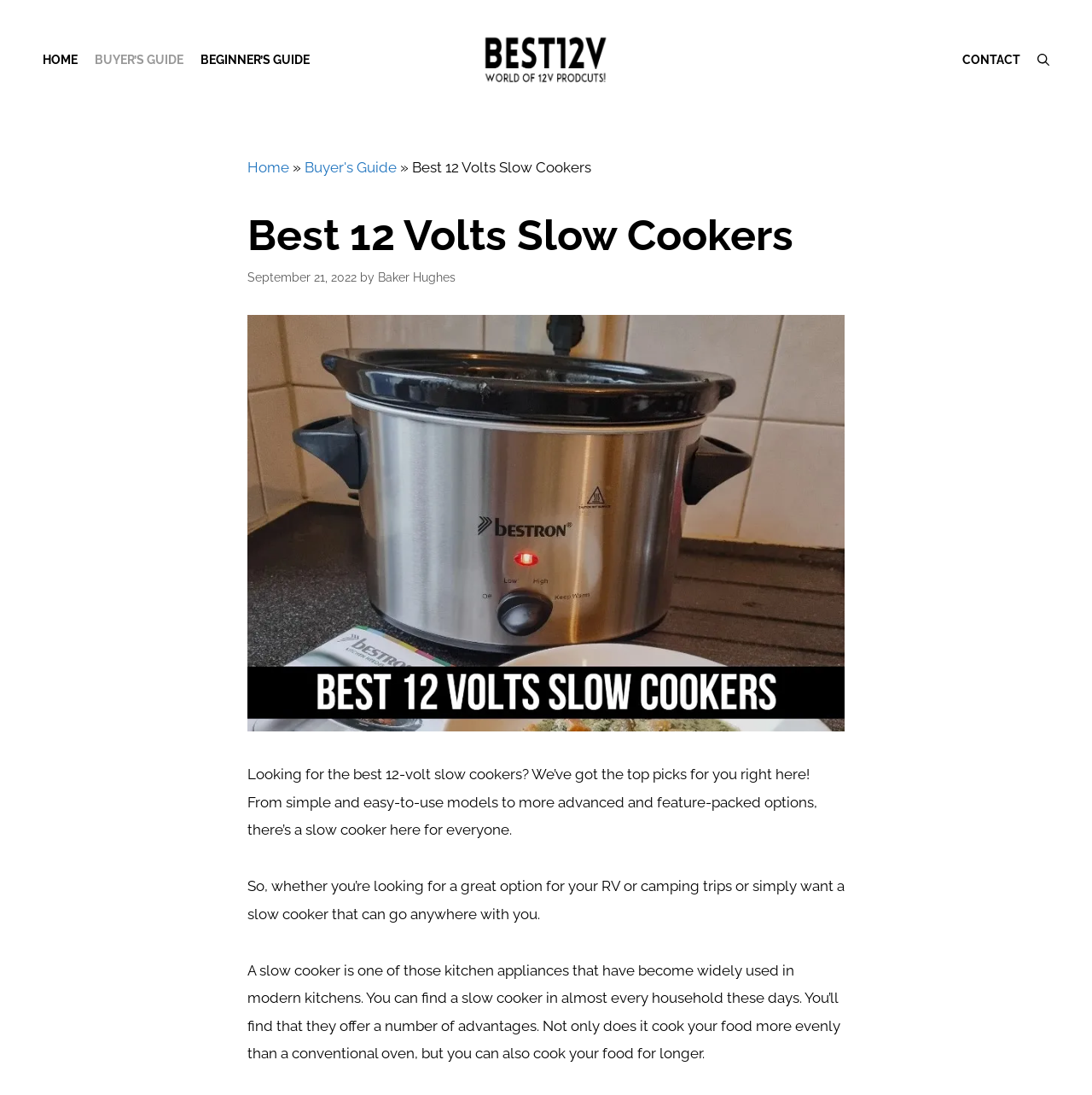Find and specify the bounding box coordinates that correspond to the clickable region for the instruction: "Explore more posts like this".

None